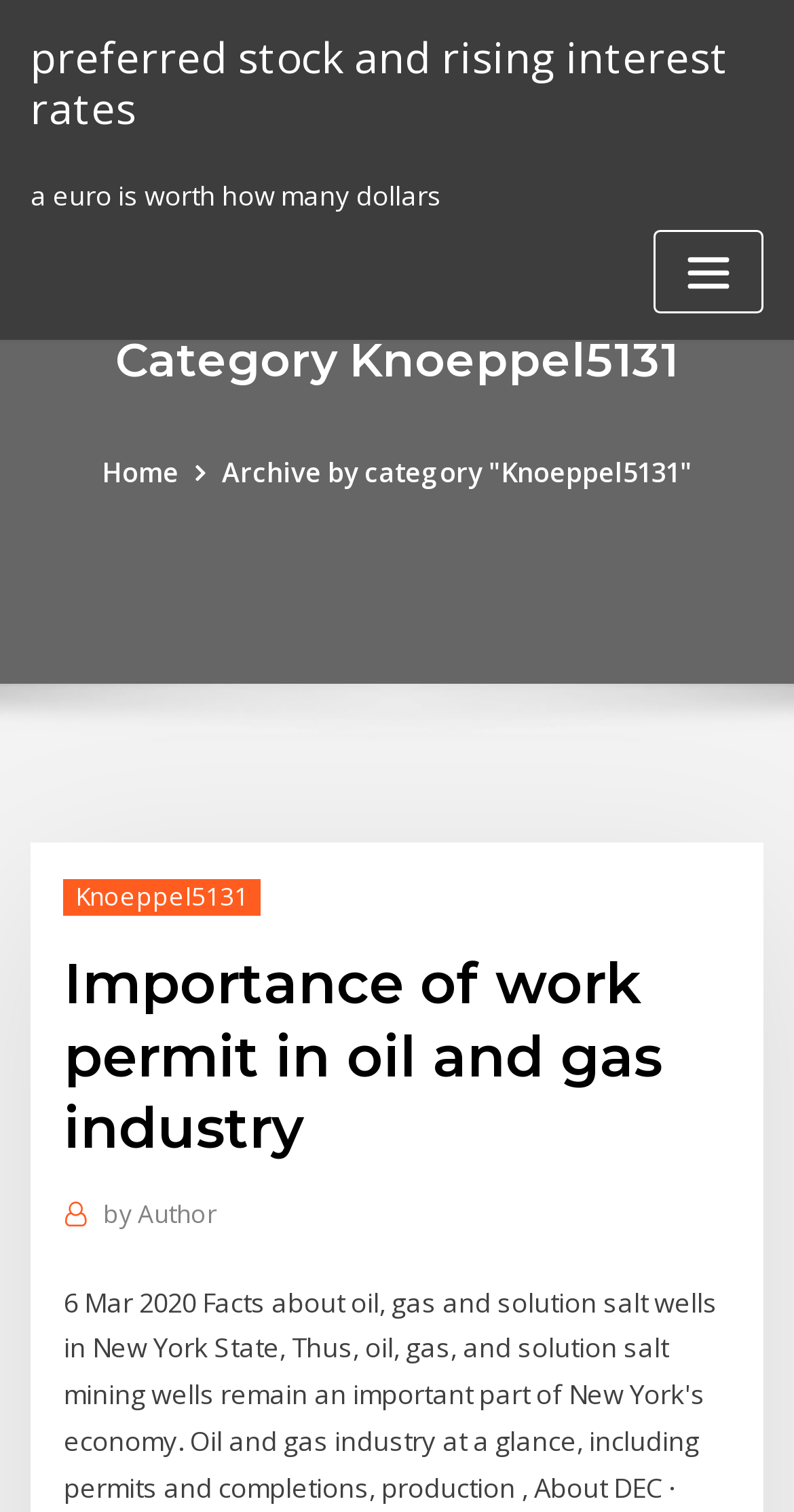Answer the question using only a single word or phrase: 
What is the category of the current article?

Knoeppel5131